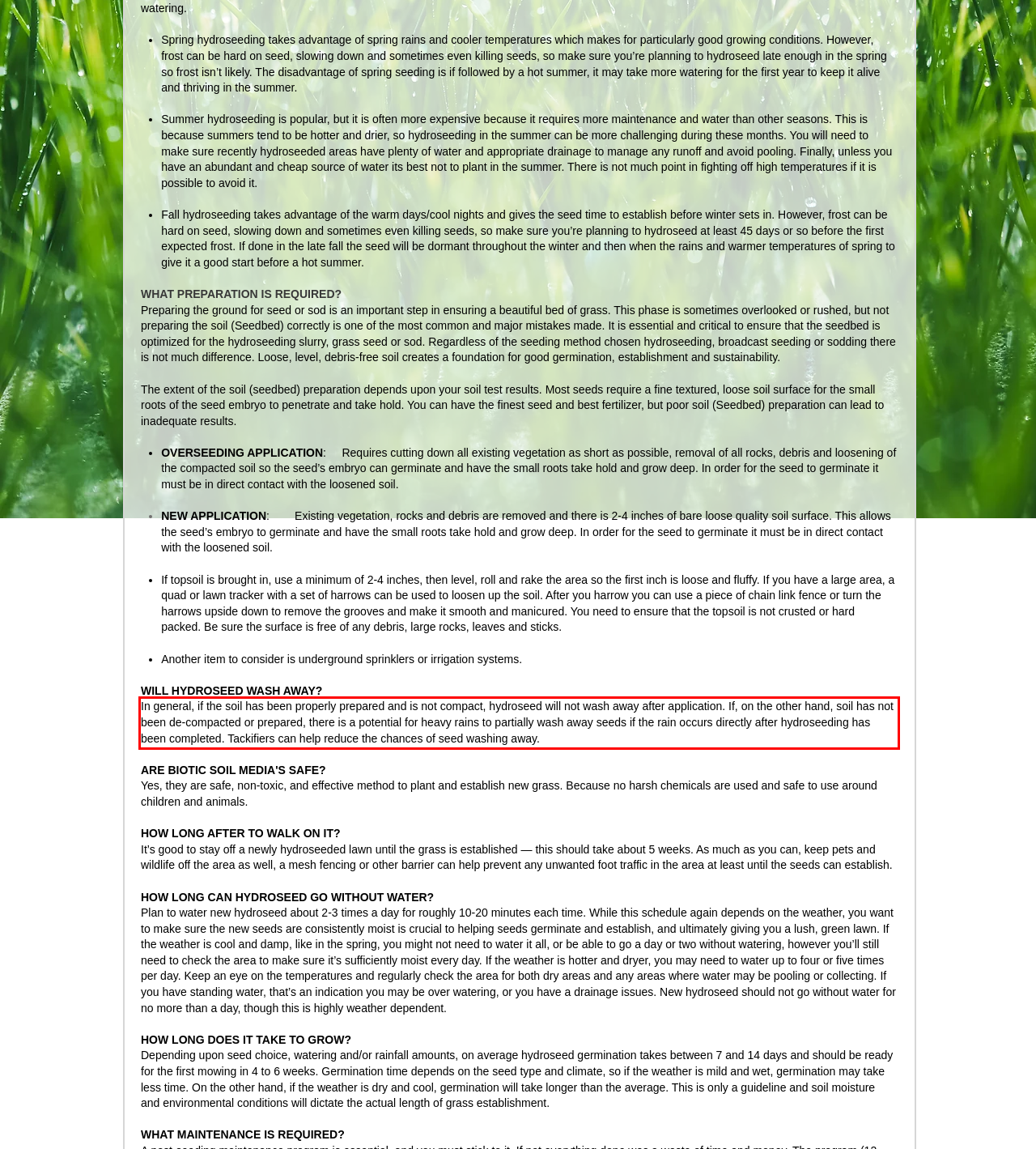Given a webpage screenshot with a red bounding box, perform OCR to read and deliver the text enclosed by the red bounding box.

In general, if the soil has been properly prepared and is not compact, hydroseed will not wash away after application. If, on the other hand, soil has not been de-compacted or prepared, there is a potential for heavy rains to partially wash away seeds if the rain occurs directly after hydroseeding has been completed. Tackifiers can help reduce the chances of seed washing away.